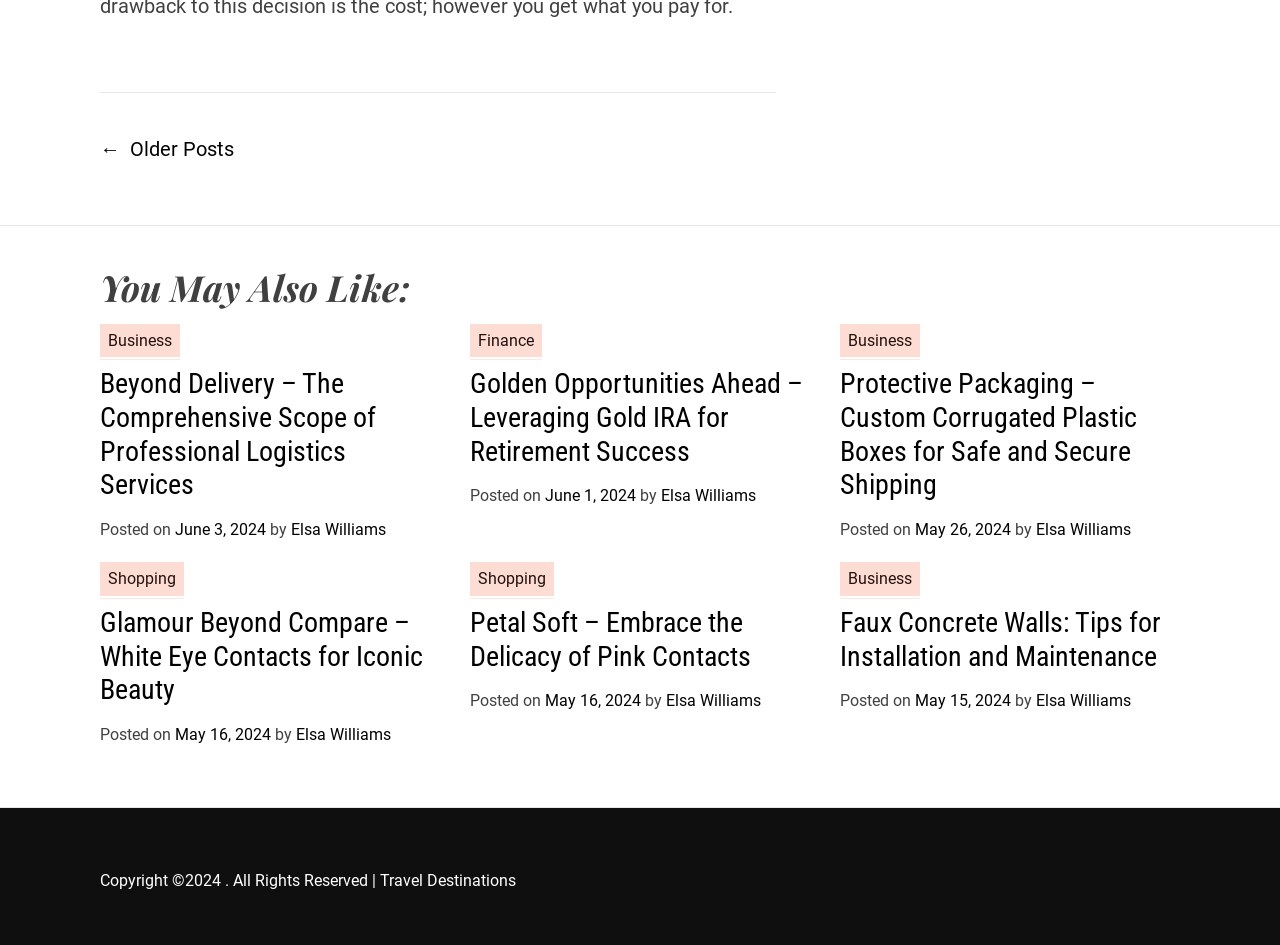Please provide the bounding box coordinates for the element that needs to be clicked to perform the following instruction: "View the About page". The coordinates should be given as four float numbers between 0 and 1, i.e., [left, top, right, bottom].

None